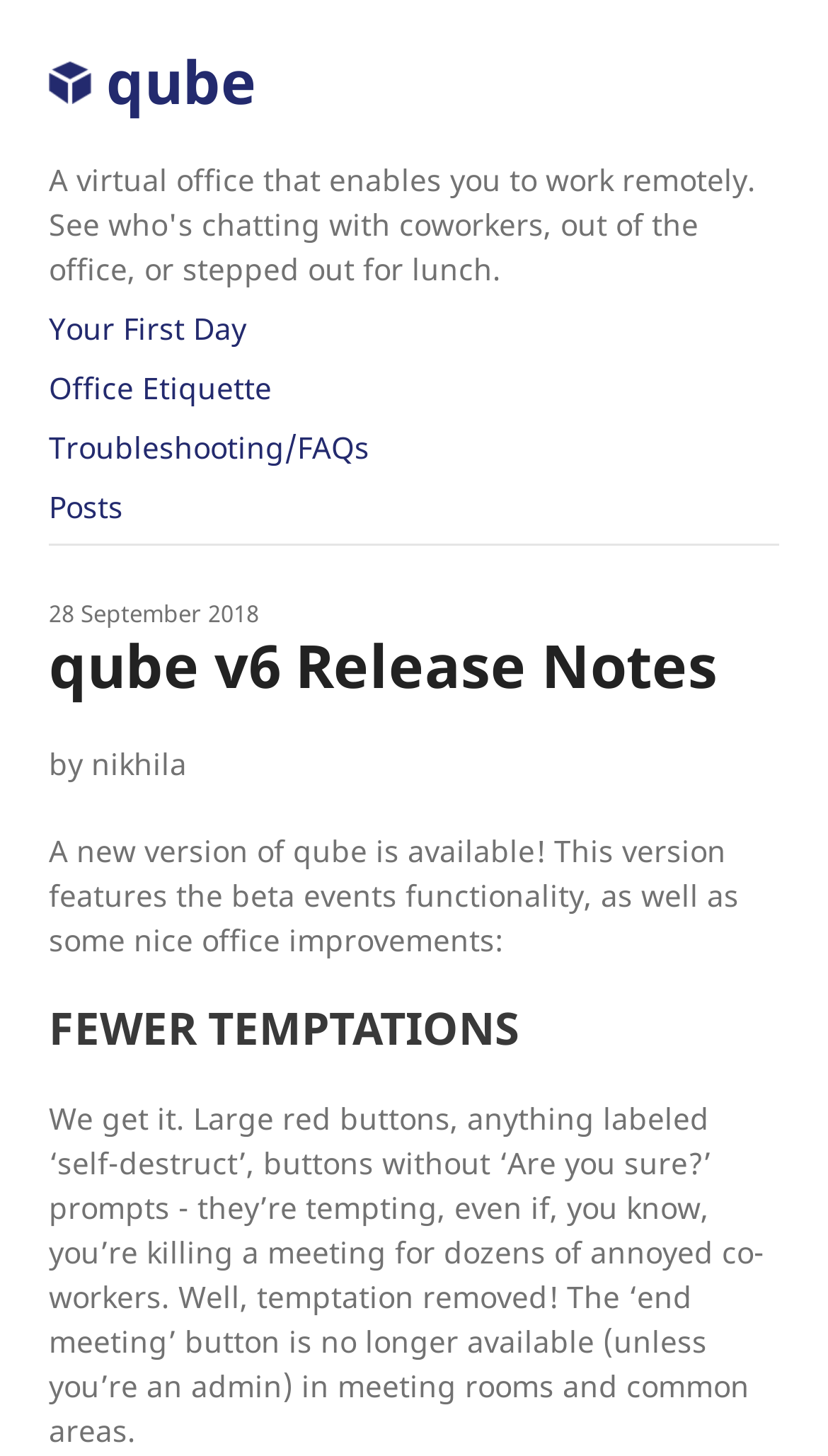Answer the question briefly using a single word or phrase: 
What is the purpose of removing the 'end meeting' button?

To avoid killing a meeting